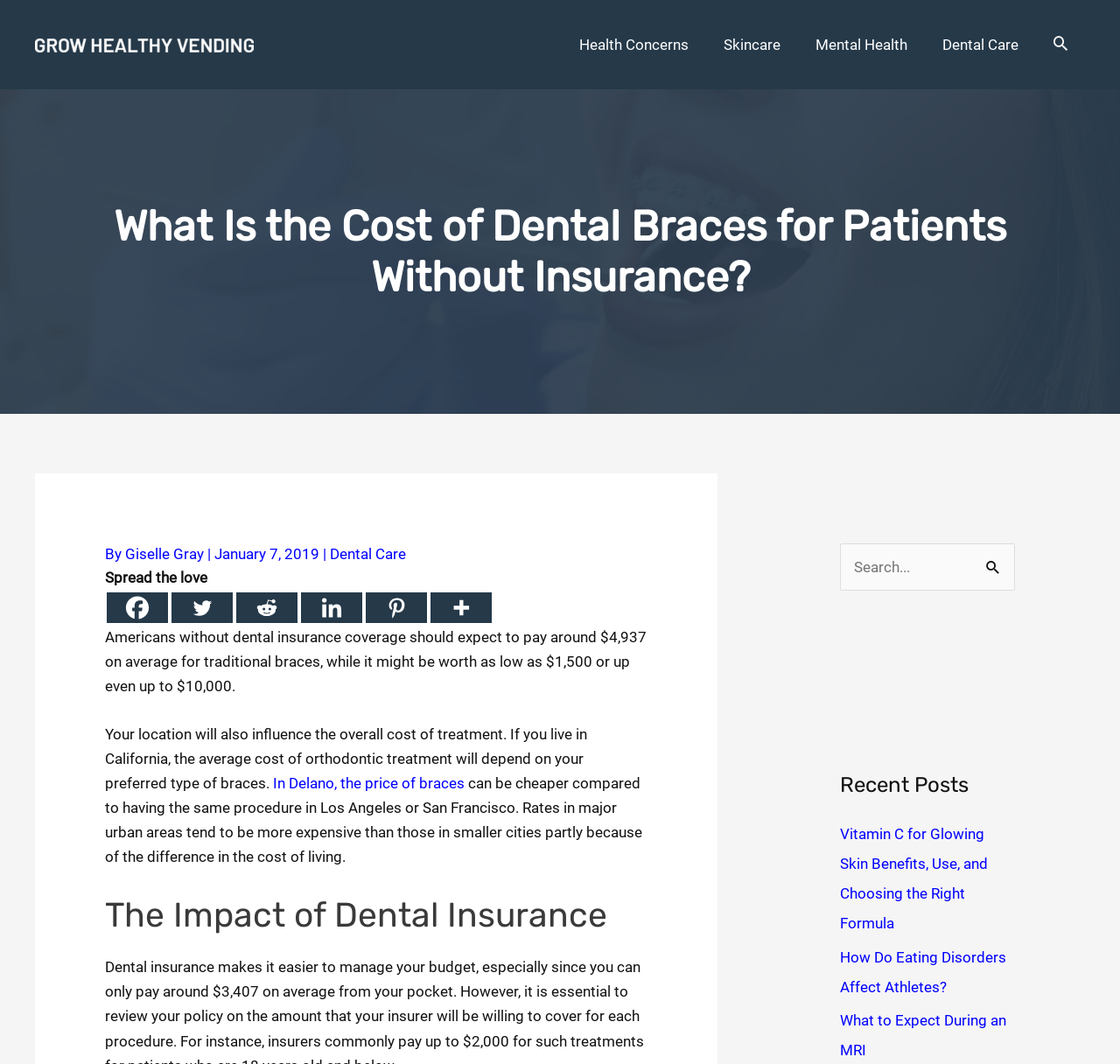What is the average cost of traditional metal braces?
Refer to the image and answer the question using a single word or phrase.

$4,937